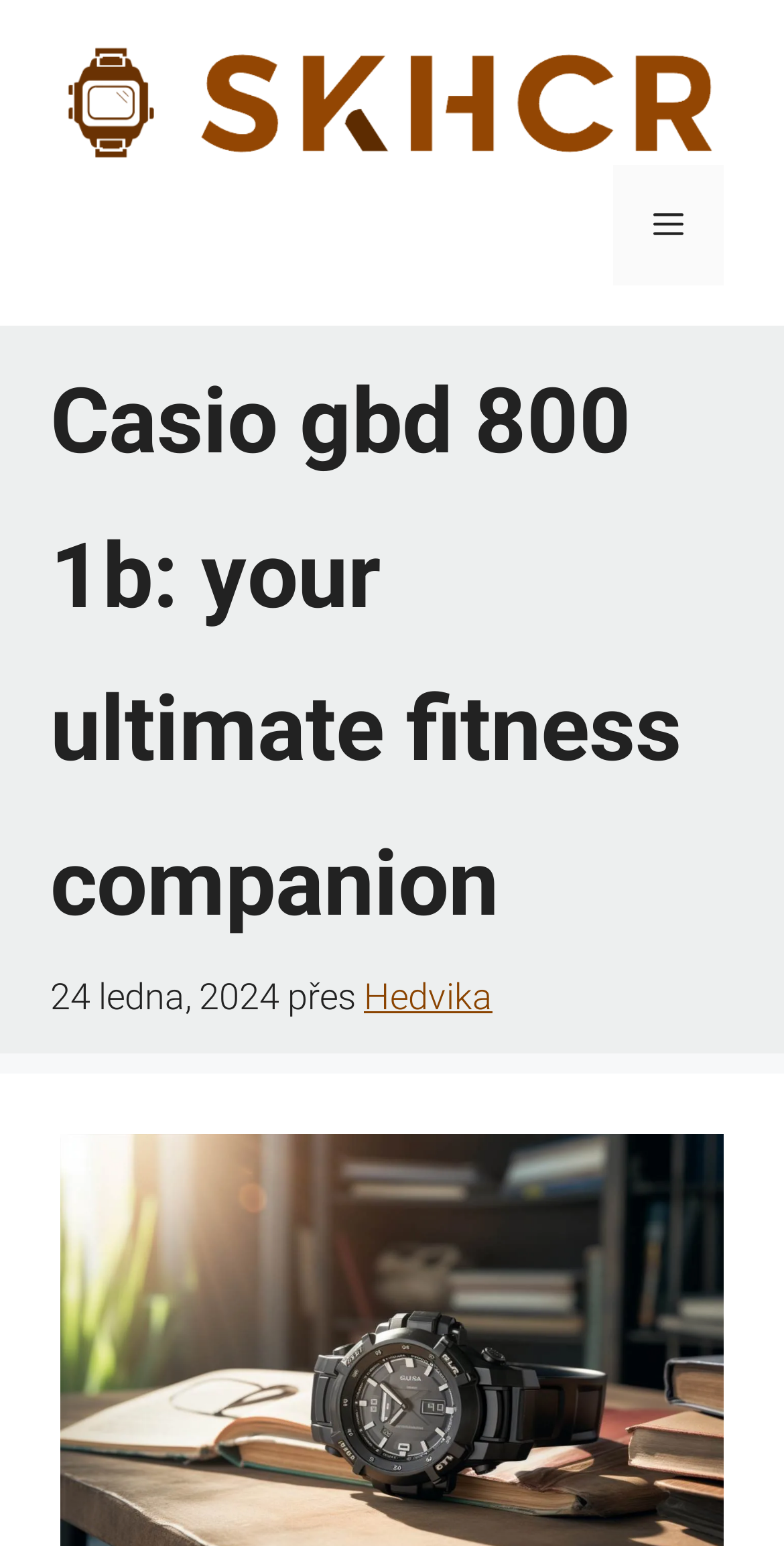What is the text above the date?
Using the screenshot, give a one-word or short phrase answer.

Casio gbd 800 1b: your ultimate fitness companion